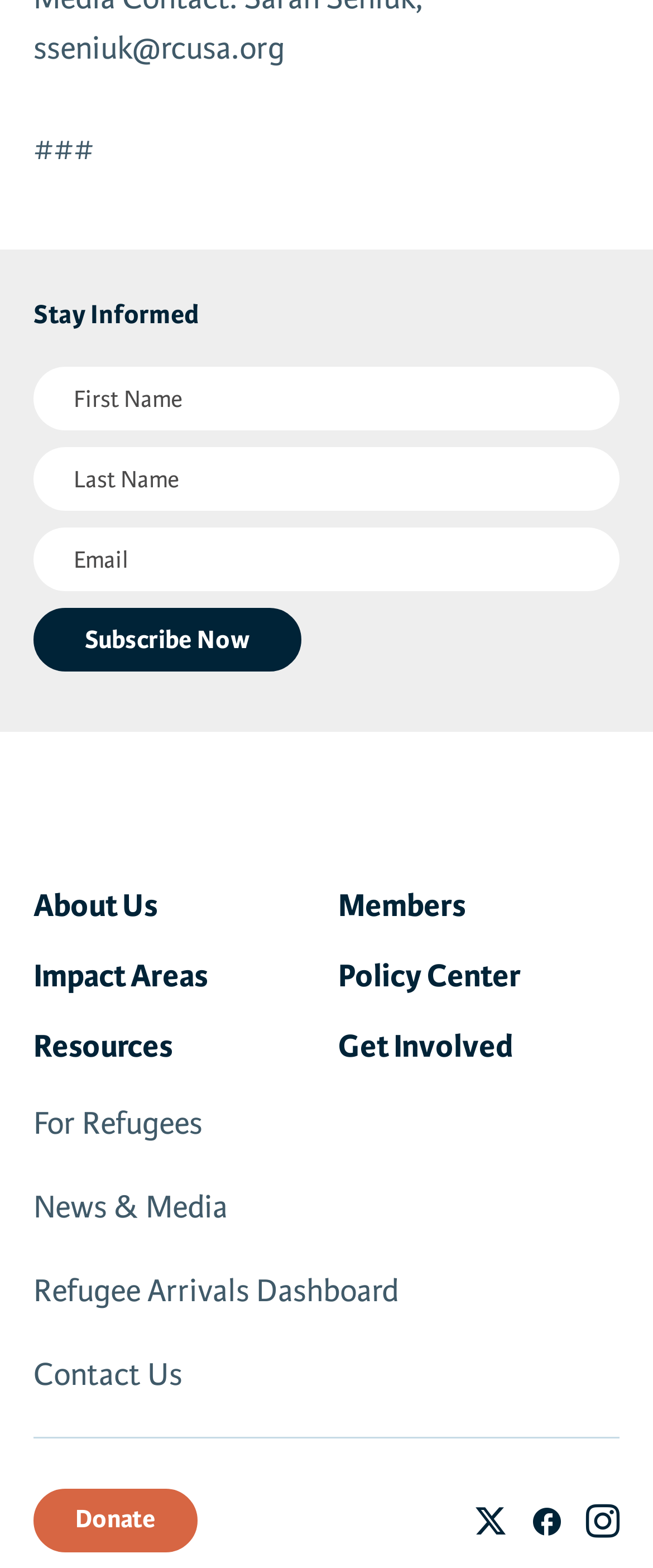Find the bounding box coordinates of the clickable area required to complete the following action: "Click Subscribe Now".

[0.051, 0.388, 0.462, 0.429]